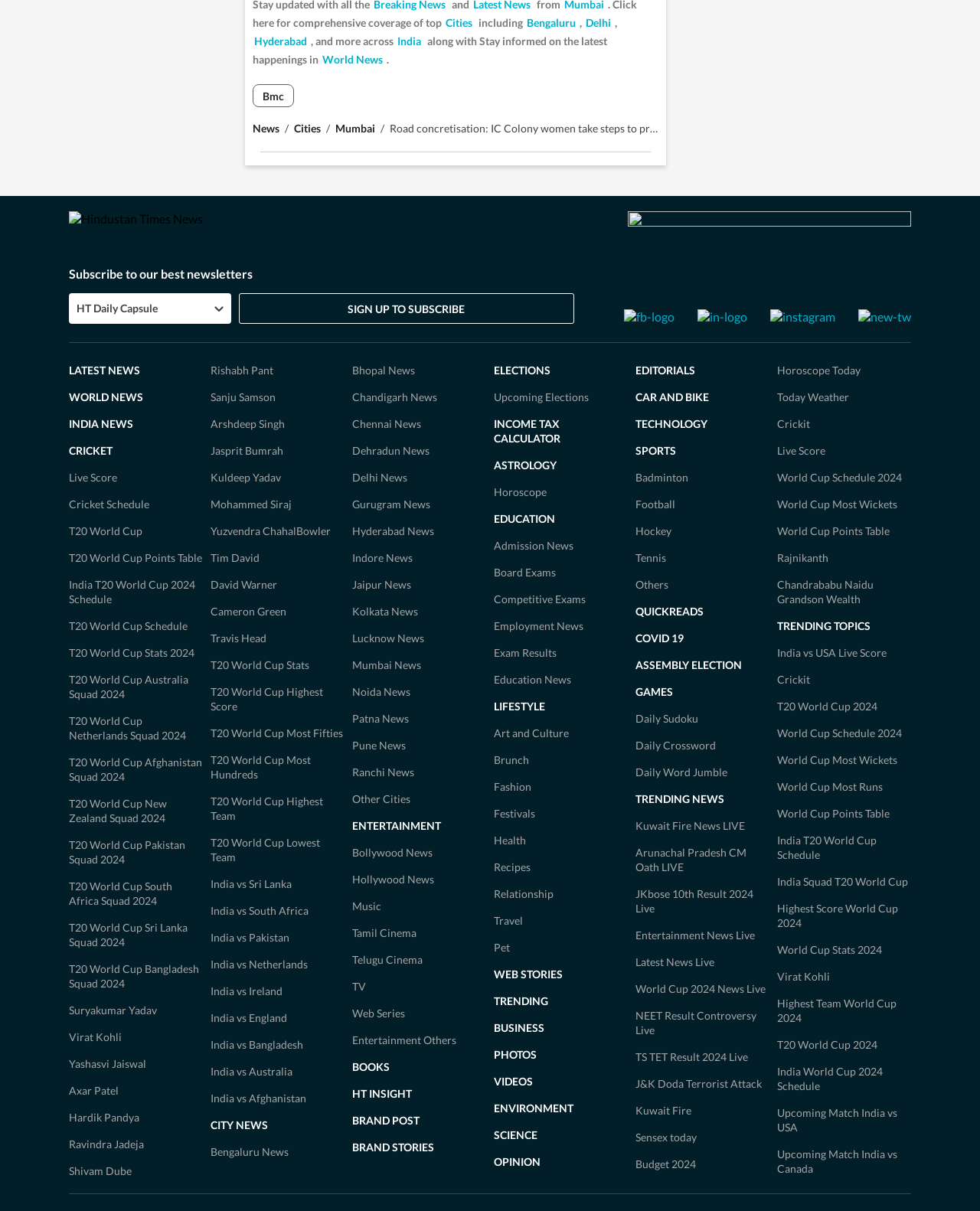Determine the bounding box coordinates of the region to click in order to accomplish the following instruction: "Read the 'Road concretisation: IC Colony women take steps to protect trees they planted decades ago' news". Provide the coordinates as four float numbers between 0 and 1, specifically [left, top, right, bottom].

[0.395, 0.101, 0.838, 0.111]